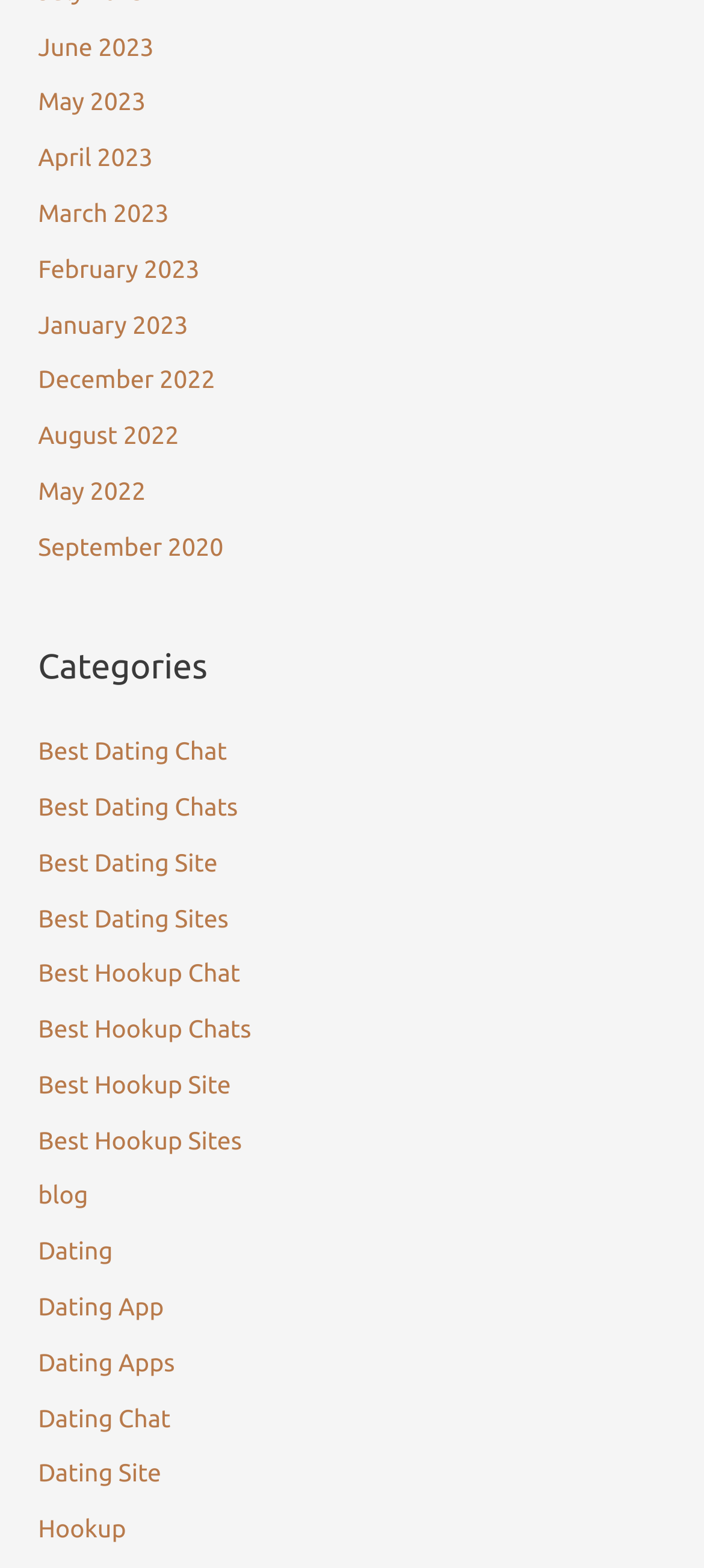Bounding box coordinates are given in the format (top-left x, top-left y, bottom-right x, bottom-right y). All values should be floating point numbers between 0 and 1. Provide the bounding box coordinate for the UI element described as: Dating

[0.054, 0.789, 0.16, 0.807]